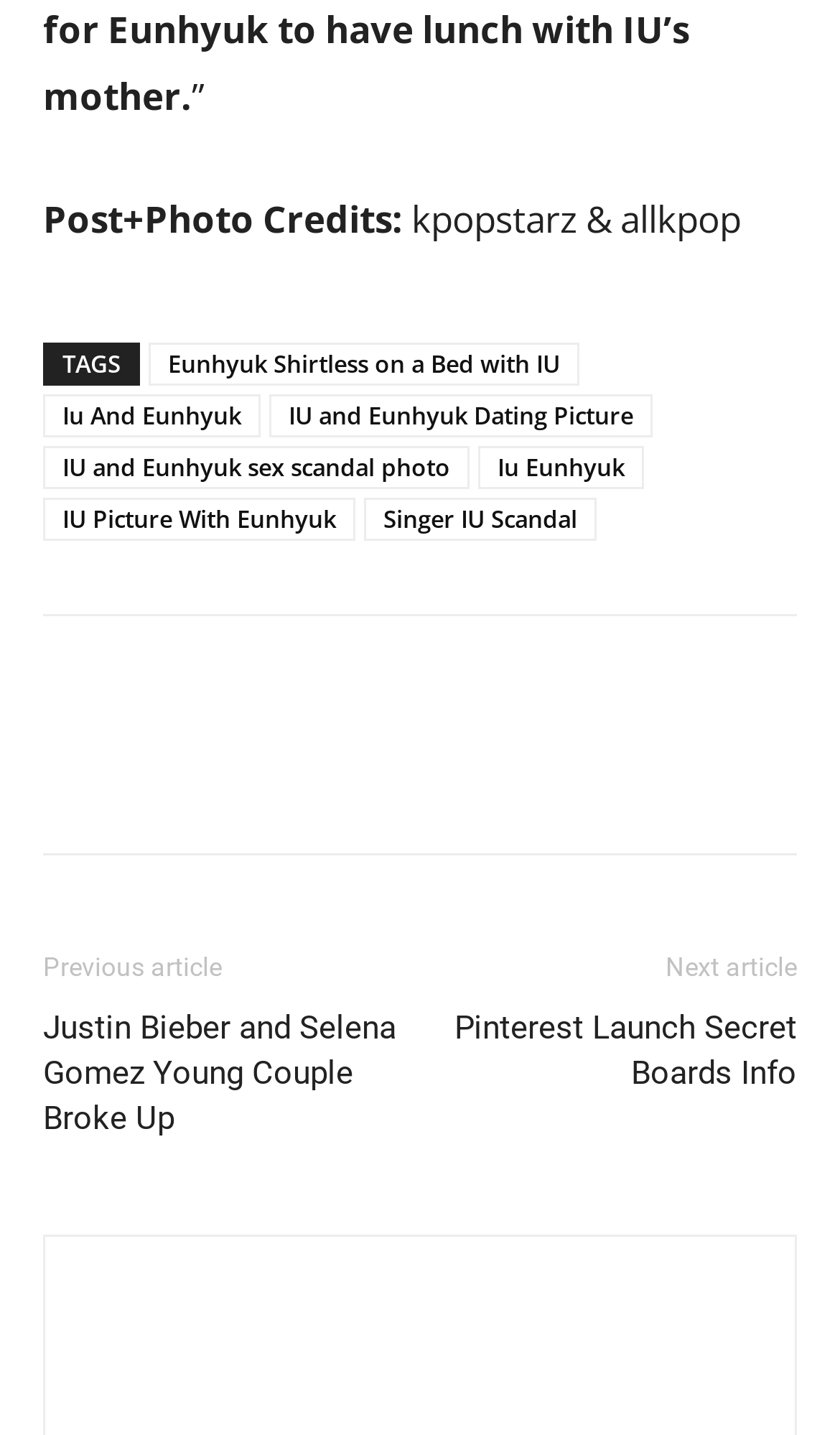Answer this question using a single word or a brief phrase:
What are the icons represented by '', '', and ''?

Not specified